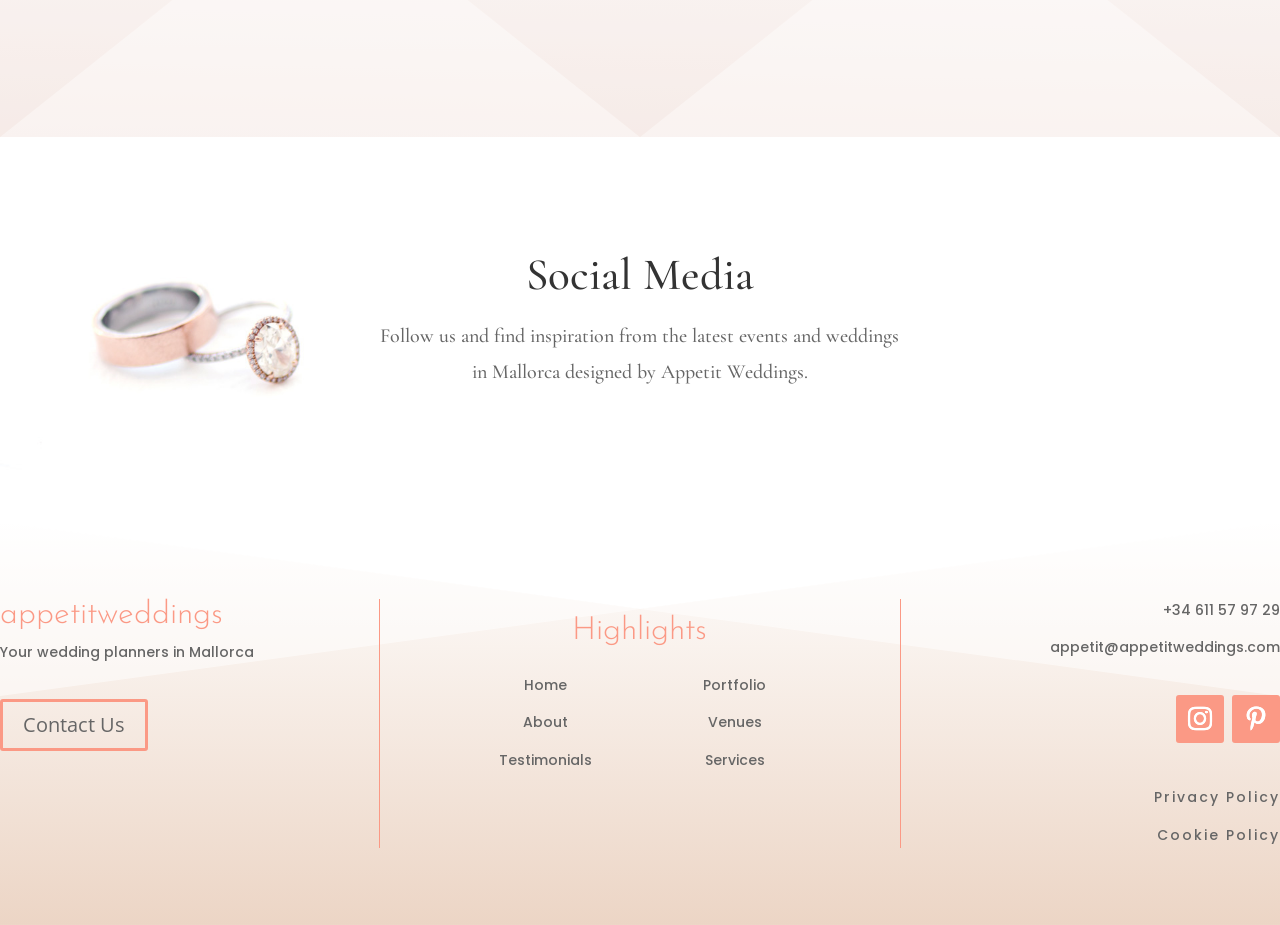Using floating point numbers between 0 and 1, provide the bounding box coordinates in the format (top-left x, top-left y, bottom-right x, bottom-right y). Locate the UI element described here: Follow

[0.962, 0.752, 1.0, 0.804]